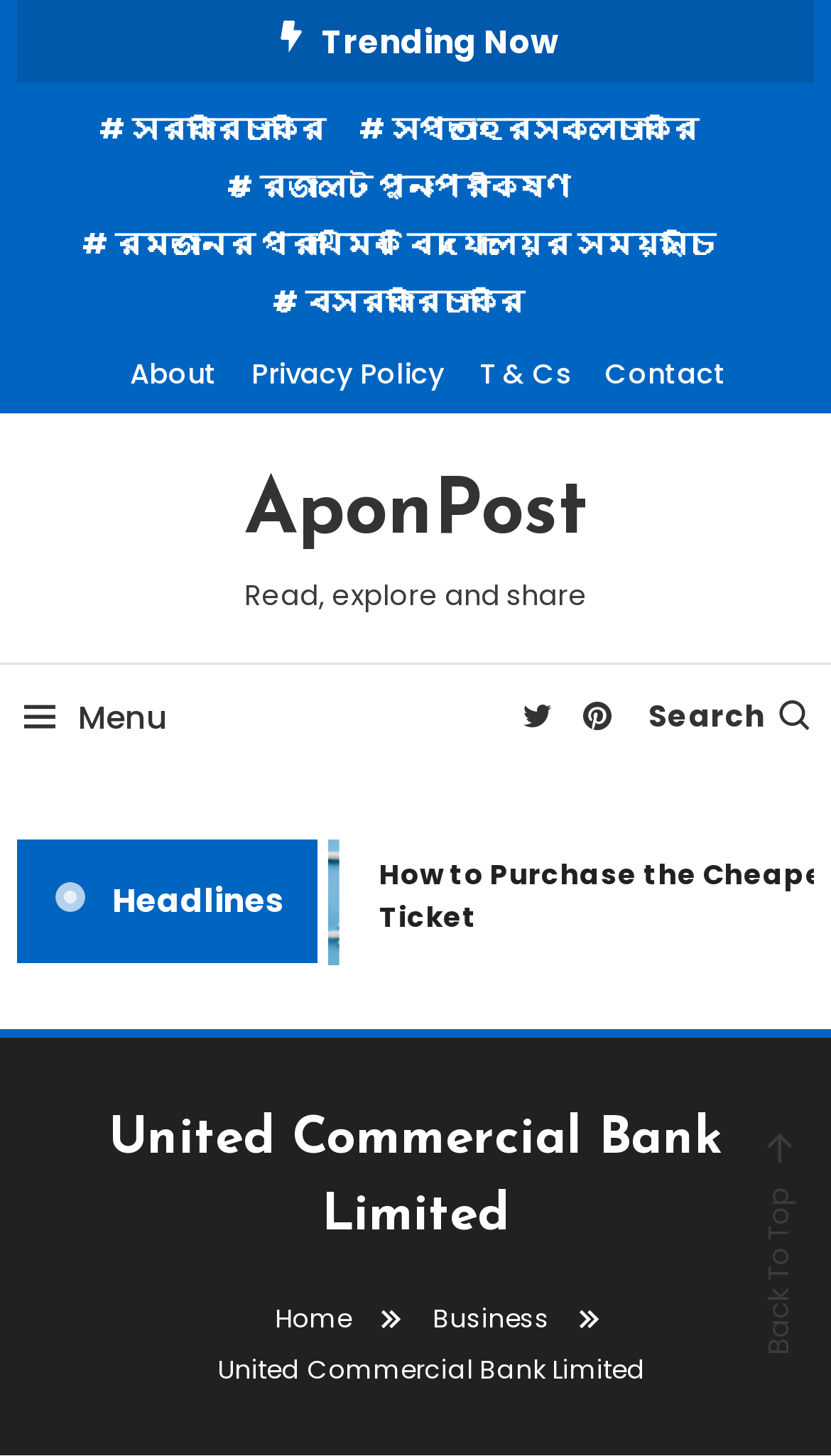From the image, can you give a detailed response to the question below:
What is the purpose of the button with the '' icon?

The button with the '' icon is a menu button, which is commonly used to display a list of options or menu items when clicked. This can be inferred from the icon itself, which is a typical representation of a menu.